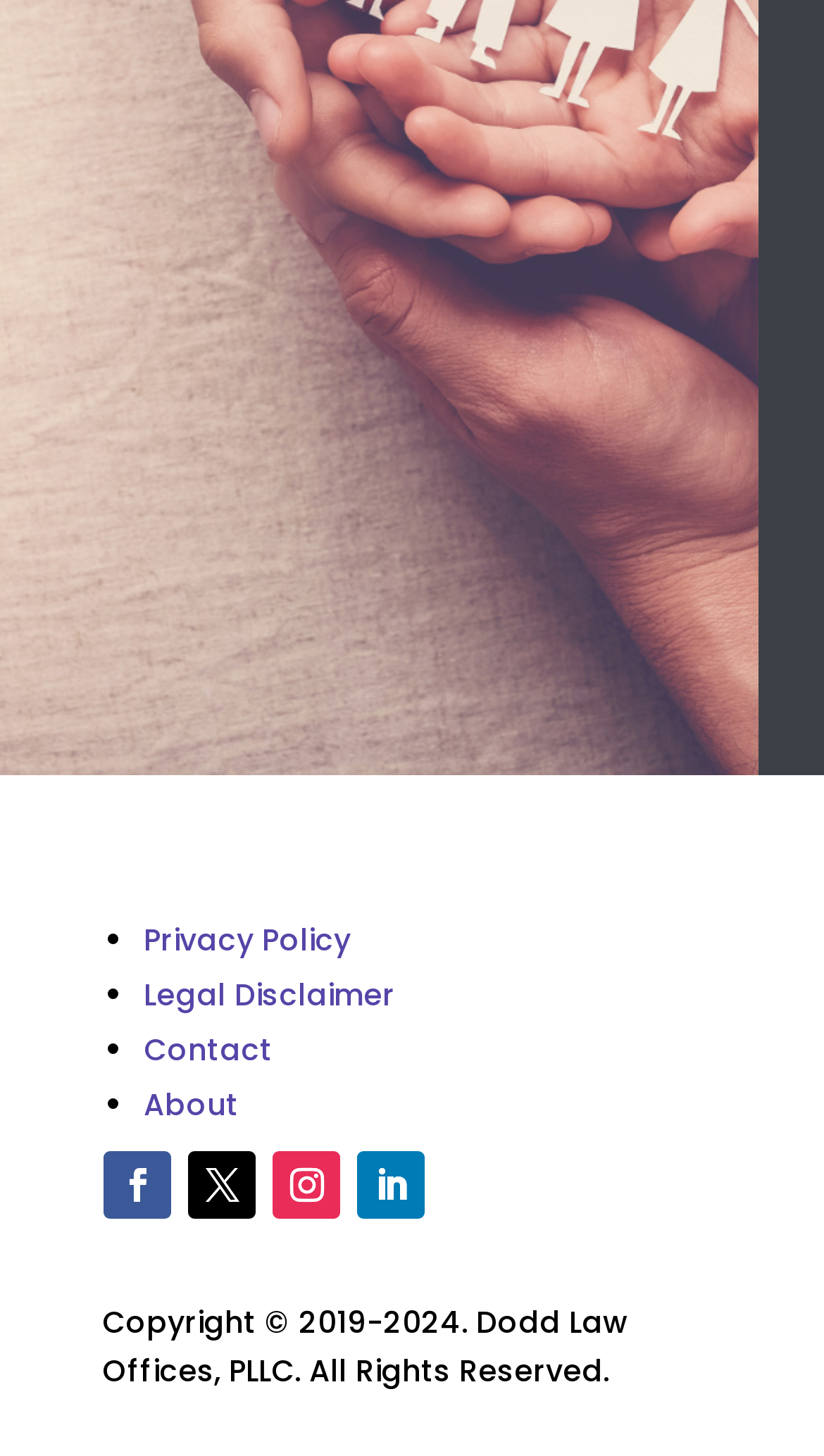Please answer the following query using a single word or phrase: 
How many list markers are there?

4